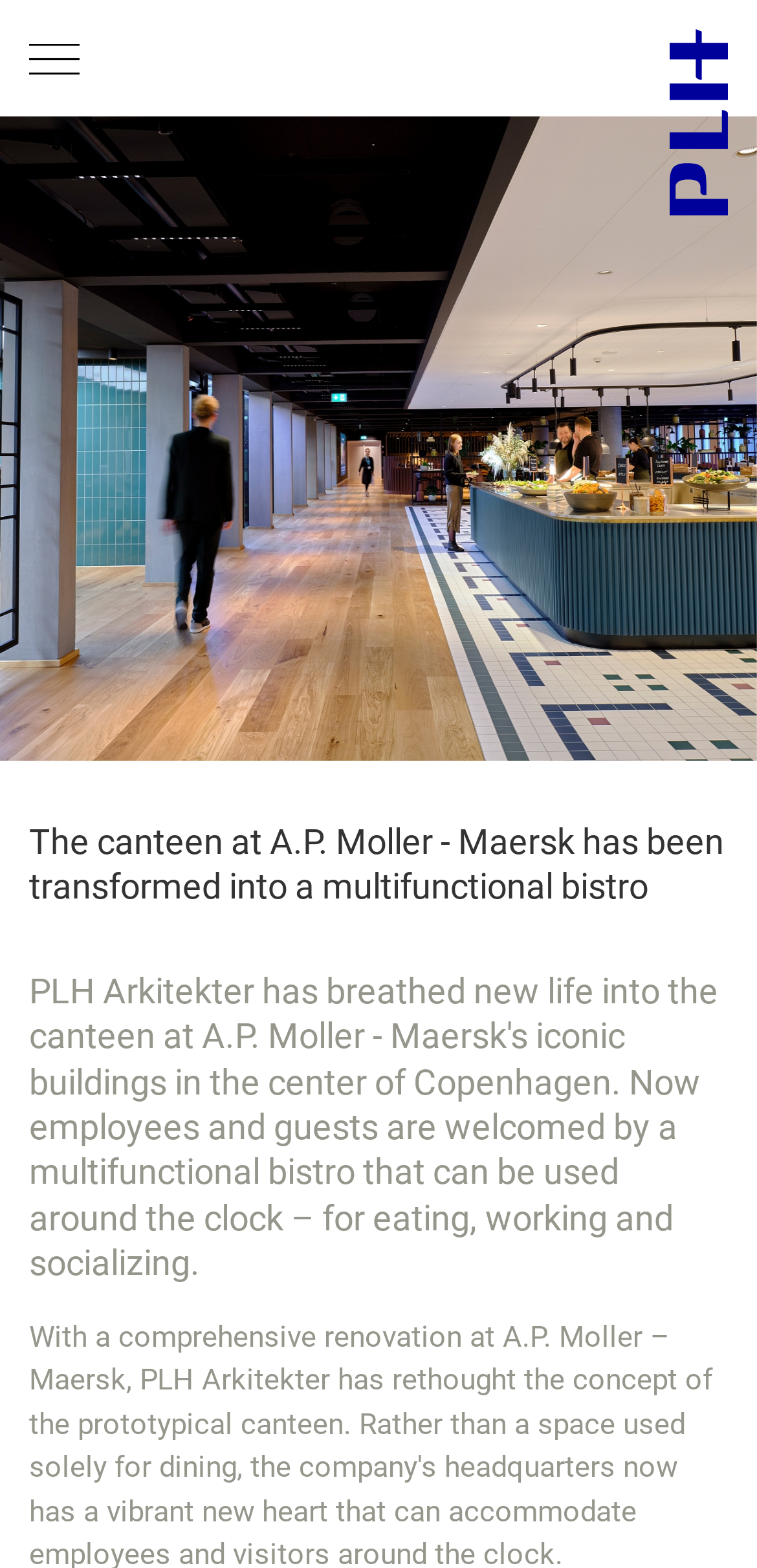Highlight the bounding box coordinates of the element you need to click to perform the following instruction: "Contact PLH via phone."

[0.038, 0.715, 0.287, 0.738]